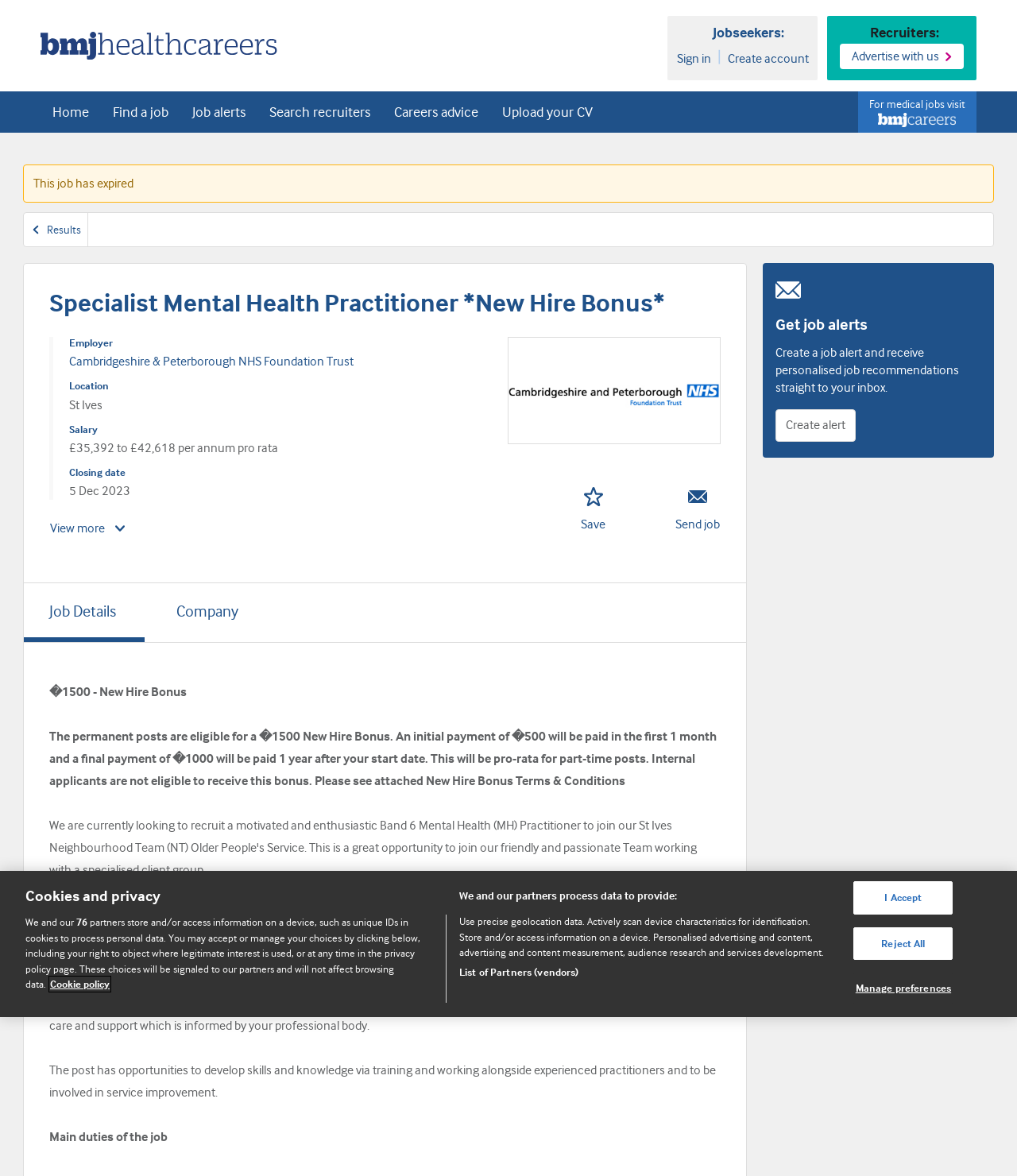Please find the bounding box coordinates of the element's region to be clicked to carry out this instruction: "Save job".

[0.57, 0.404, 0.596, 0.462]